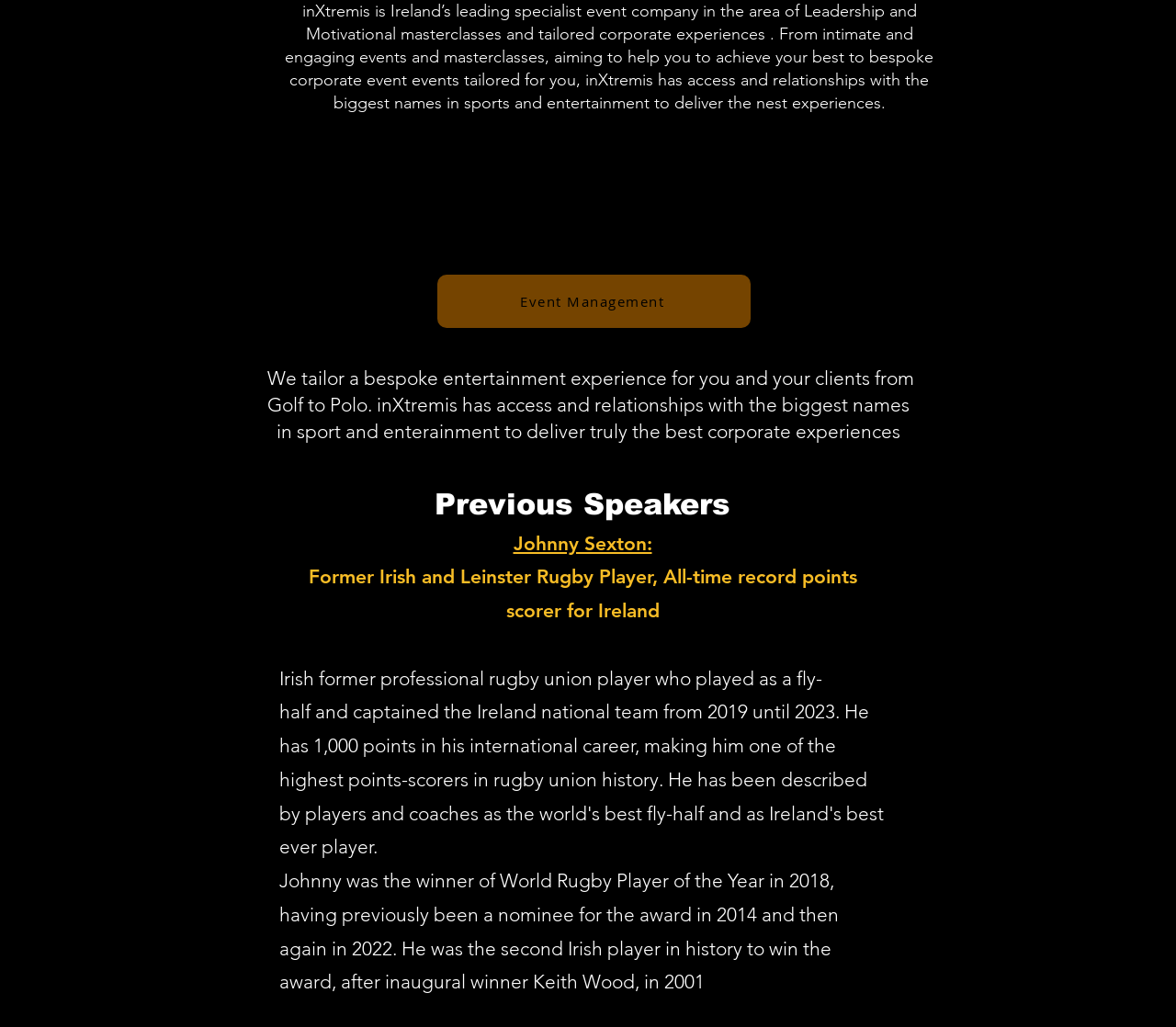Bounding box coordinates are specified in the format (top-left x, top-left y, bottom-right x, bottom-right y). All values are floating point numbers bounded between 0 and 1. Please provide the bounding box coordinate of the region this sentence describes: fly-half

[0.238, 0.649, 0.699, 0.704]